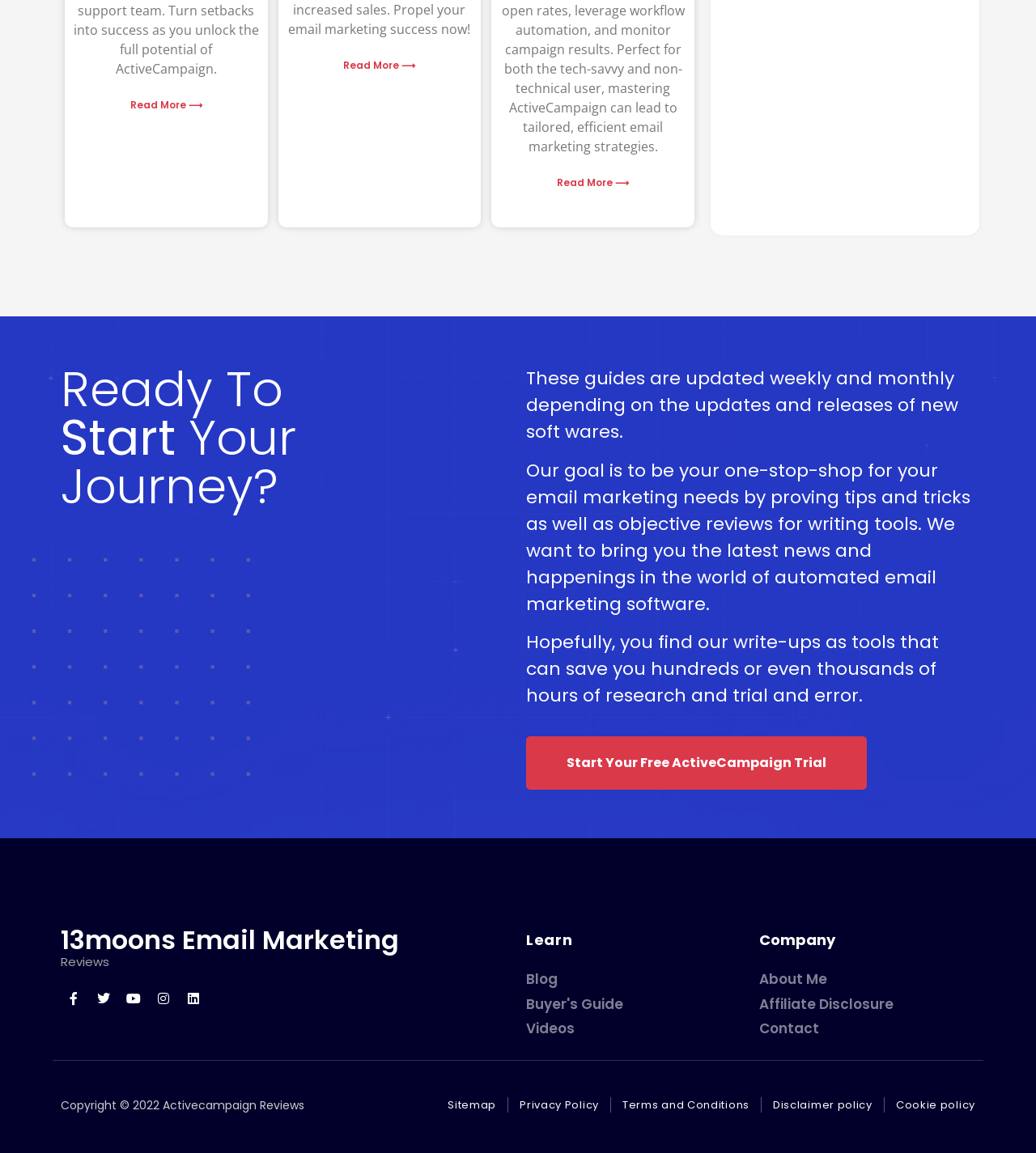Locate the bounding box coordinates of the segment that needs to be clicked to meet this instruction: "Read more about Mastering ActiveCampaign".

[0.126, 0.085, 0.195, 0.098]